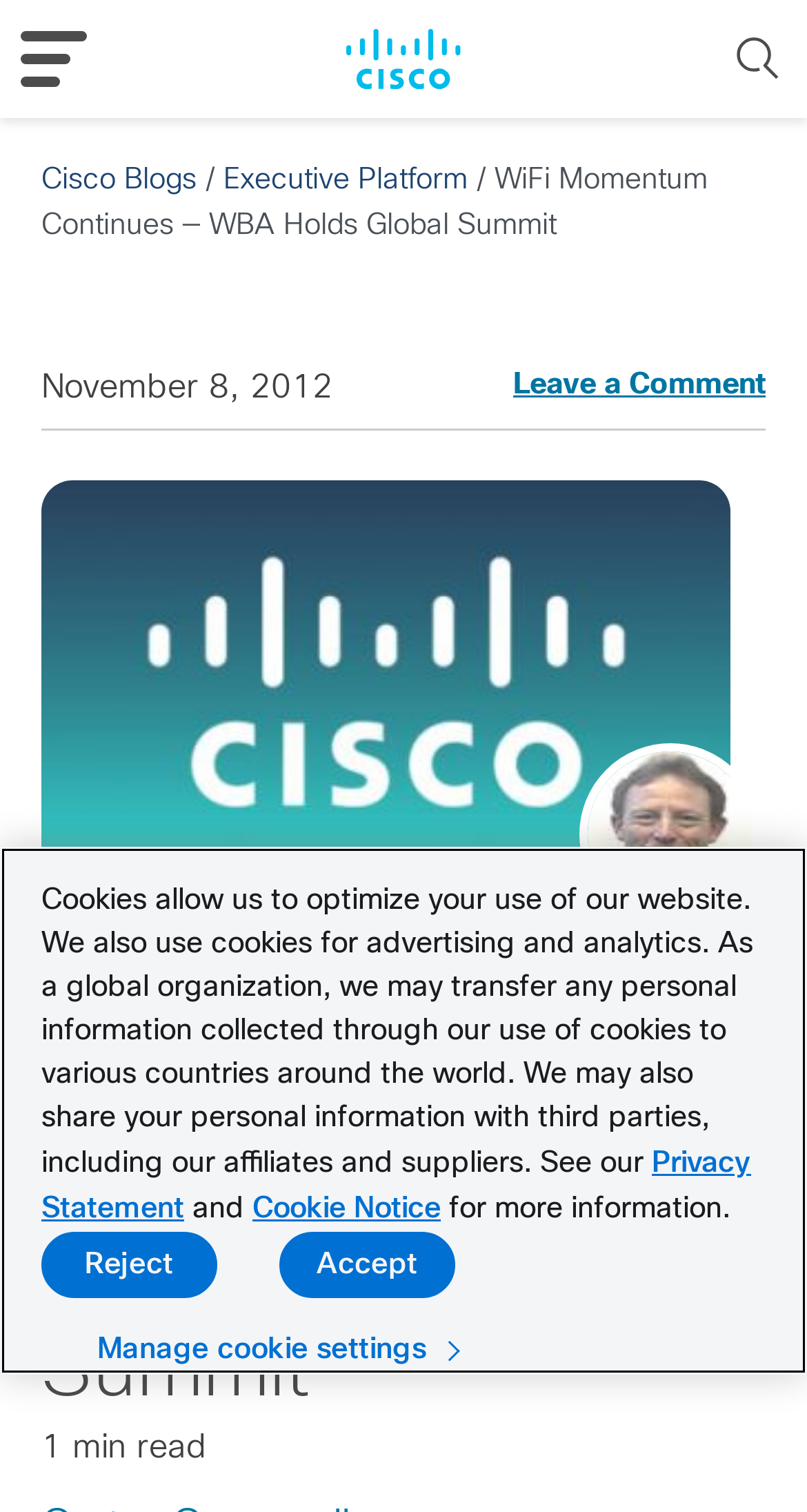Determine the bounding box coordinates of the region that needs to be clicked to achieve the task: "Visit the Executive Platform".

[0.277, 0.111, 0.579, 0.129]